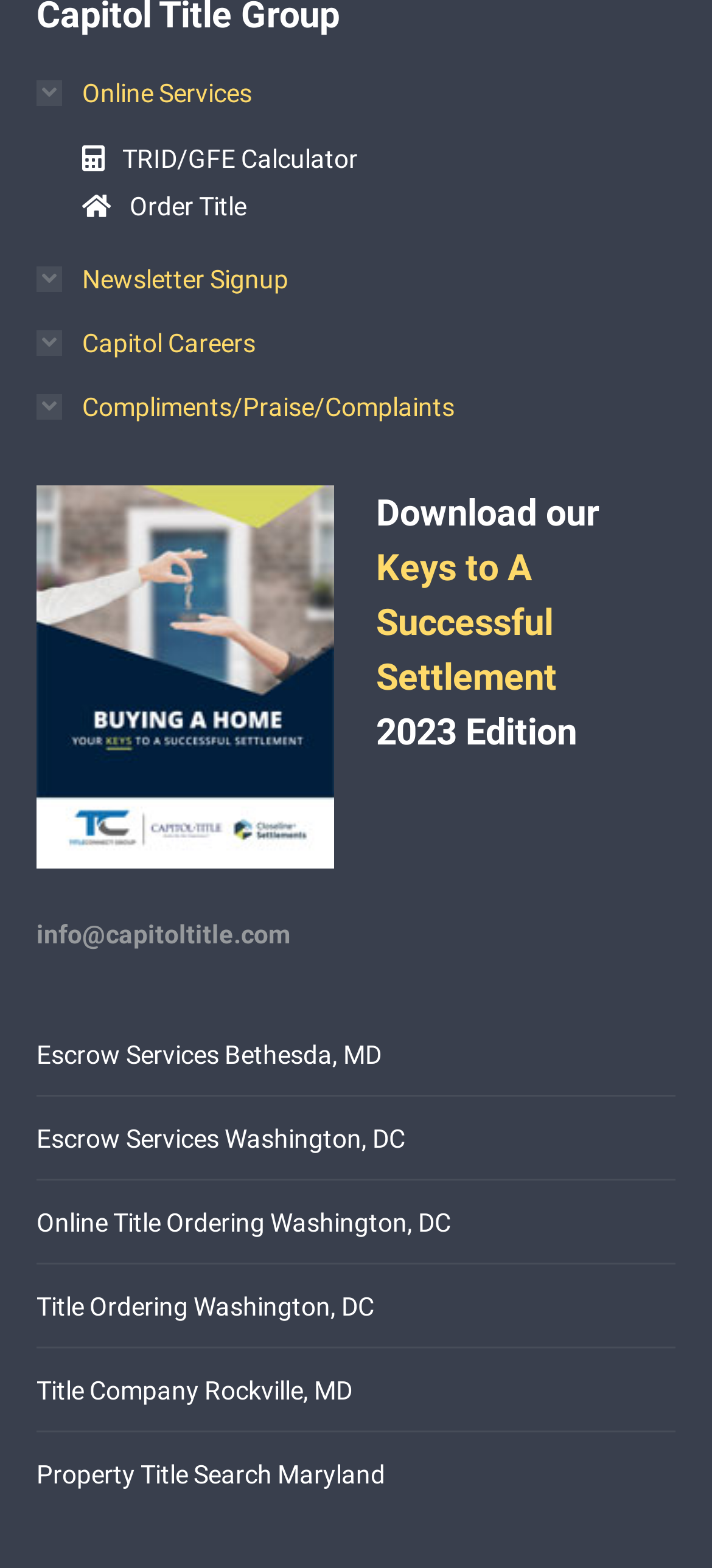Identify the bounding box for the UI element that is described as follows: "Capitol Careers".

[0.051, 0.204, 0.359, 0.234]